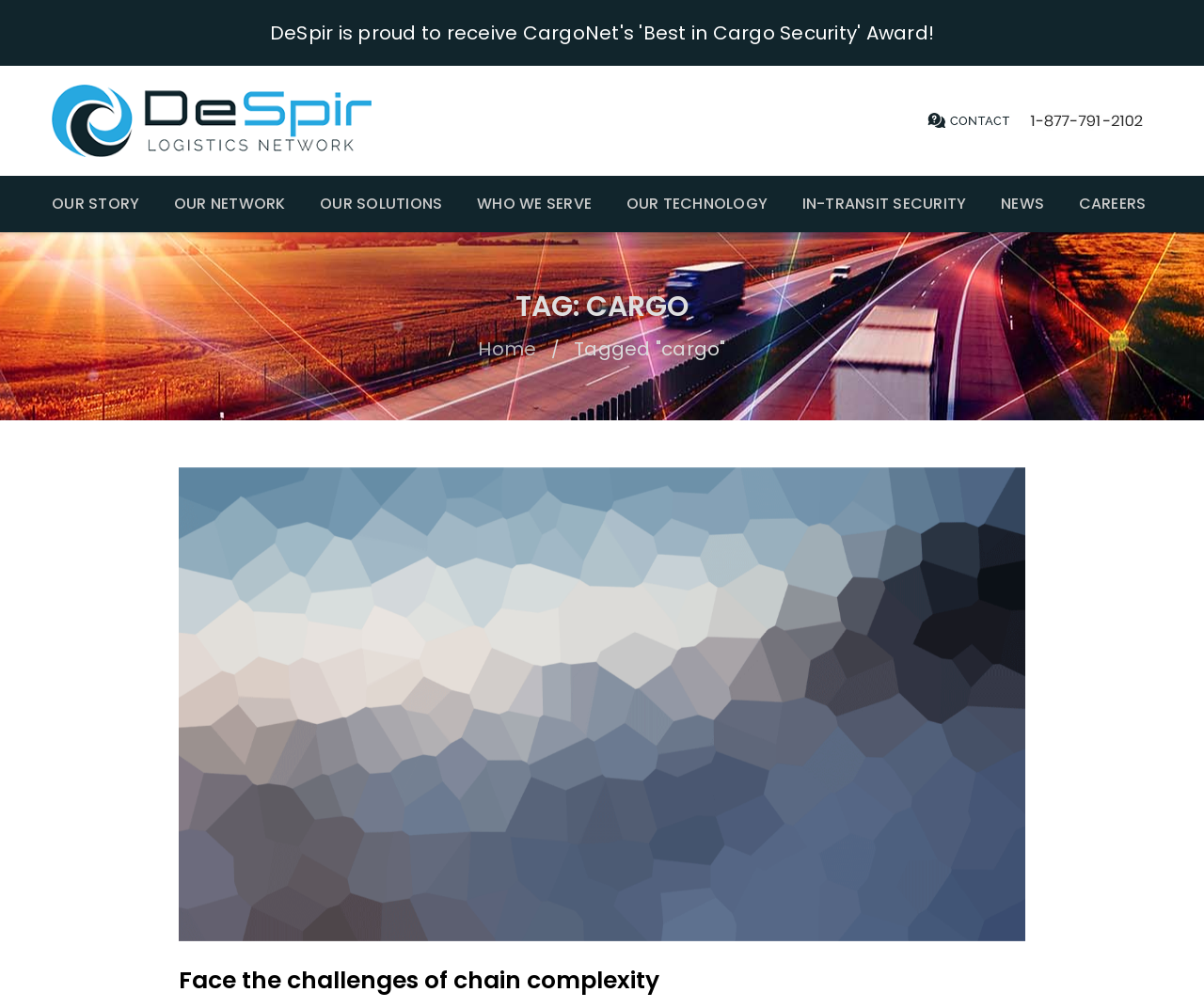Locate the bounding box coordinates of the clickable area to execute the instruction: "read about DeSpir Logistics' award". Provide the coordinates as four float numbers between 0 and 1, represented as [left, top, right, bottom].

[0.224, 0.02, 0.776, 0.046]